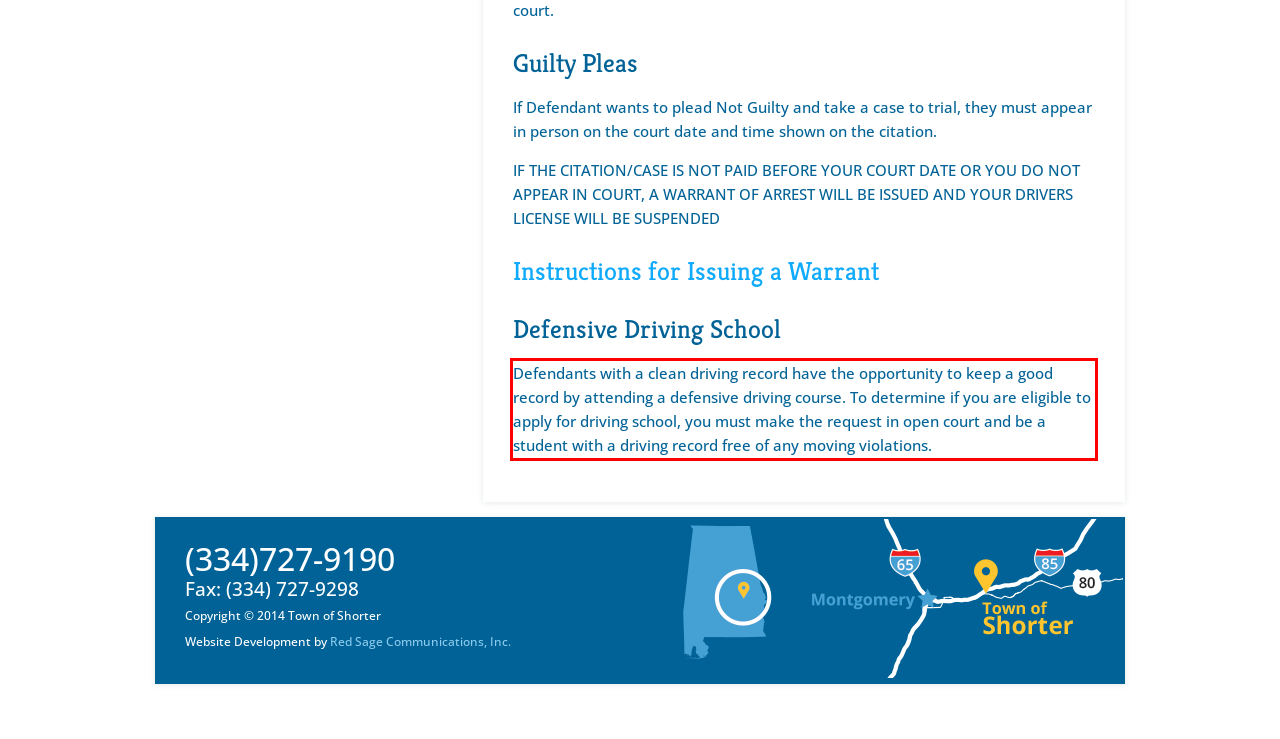Perform OCR on the text inside the red-bordered box in the provided screenshot and output the content.

Defendants with a clean driving record have the opportunity to keep a good record by attending a defensive driving course. To determine if you are eligible to apply for driving school, you must make the request in open court and be a student with a driving record free of any moving violations.